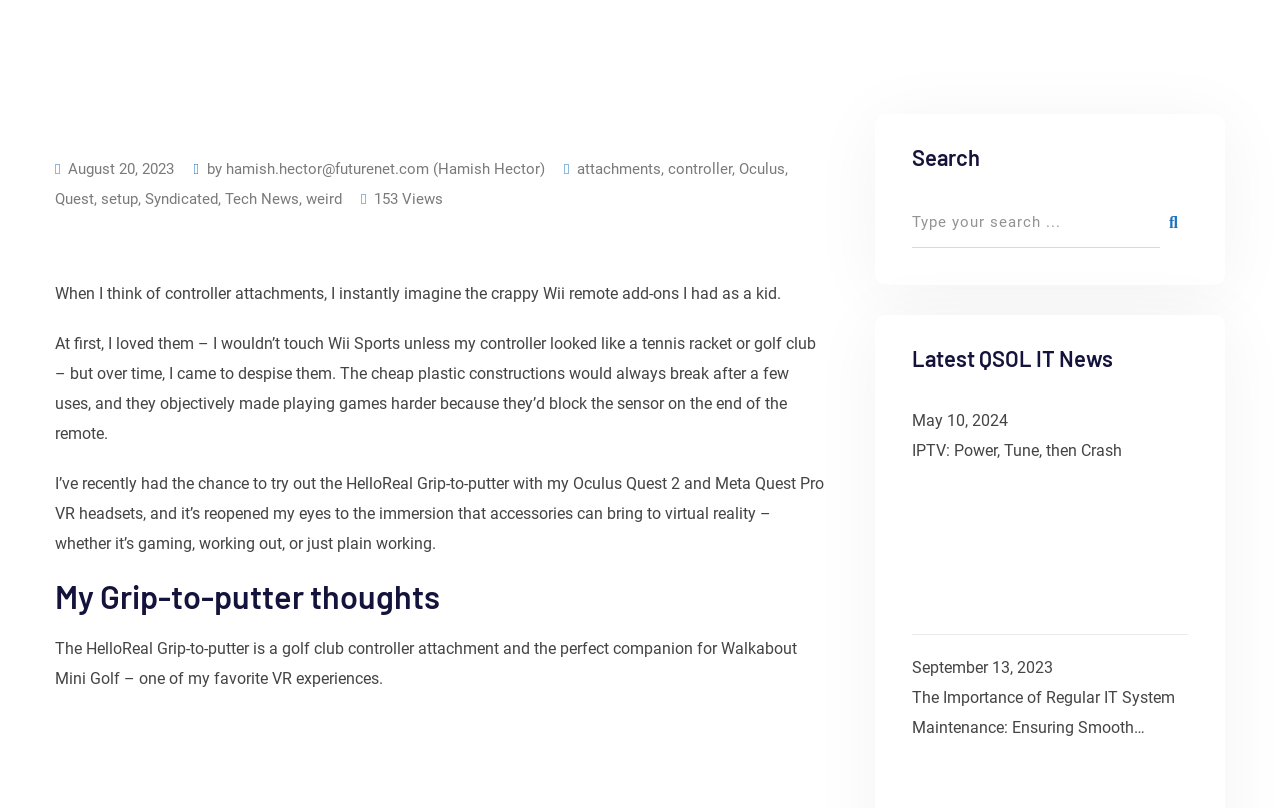Find the bounding box of the UI element described as follows: "hamish.hector@futurenet.com (Hamish Hector)".

[0.177, 0.198, 0.426, 0.22]